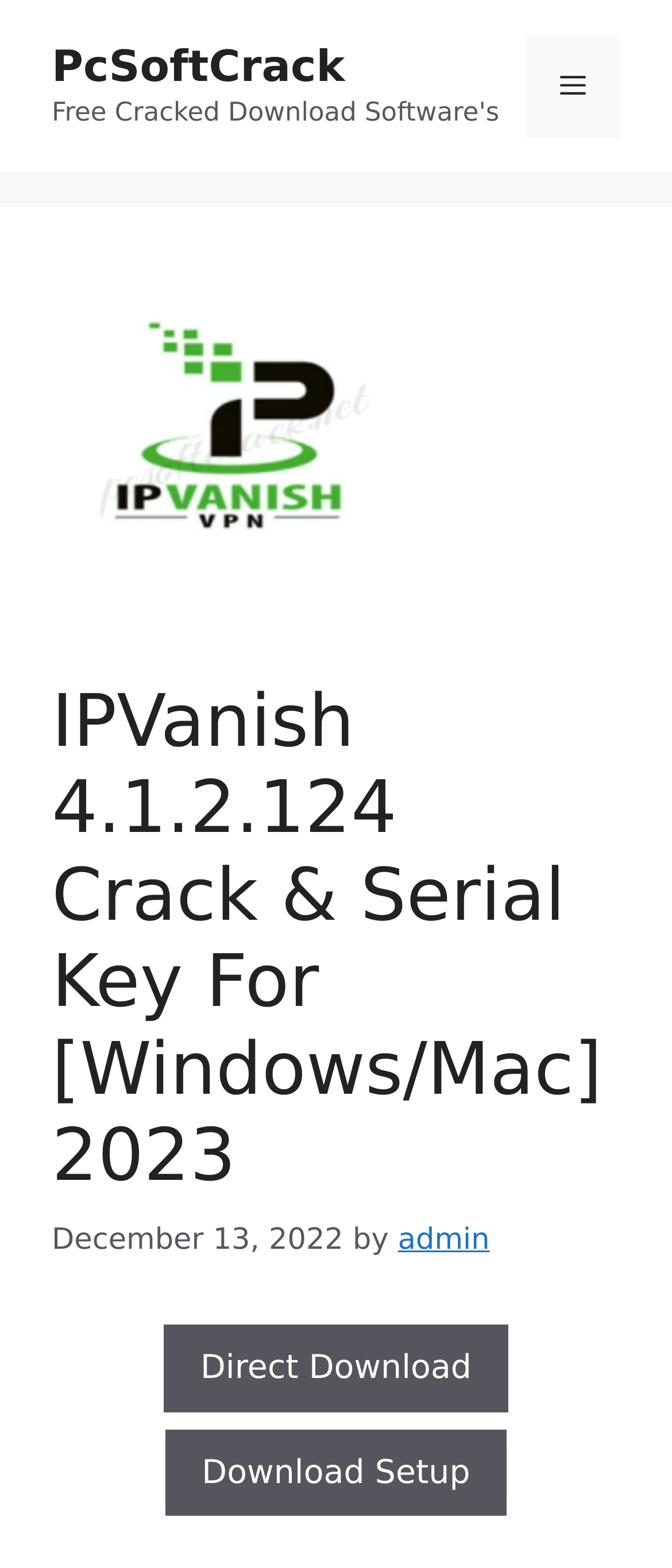Please provide a detailed answer to the question below based on the screenshot: 
What is the date of the post?

The date of the post can be determined by looking at the time element with the text 'December 13, 2022', which is located below the heading element.